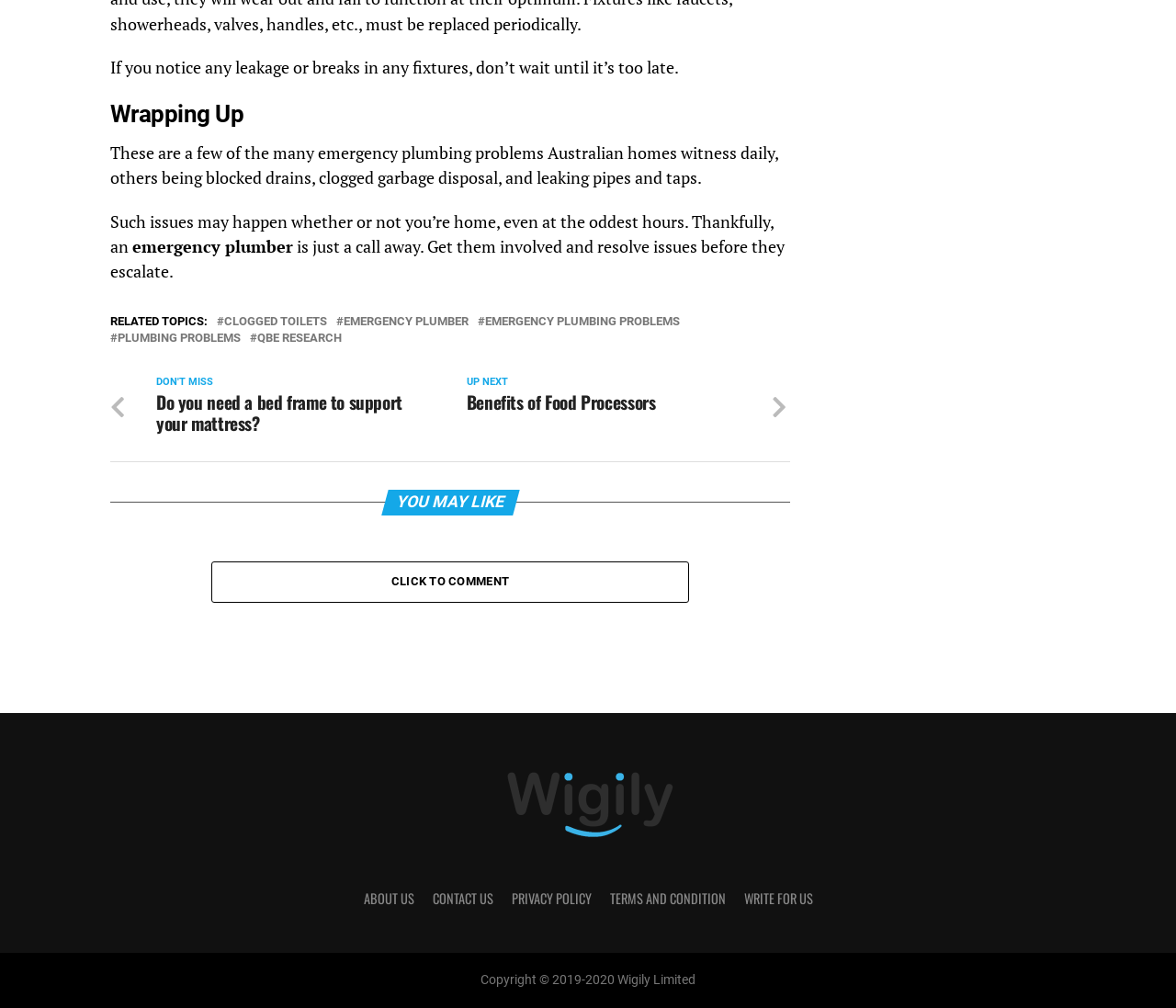Determine the bounding box coordinates for the region that must be clicked to execute the following instruction: "Click on the 'DESTINATIONS' link".

None